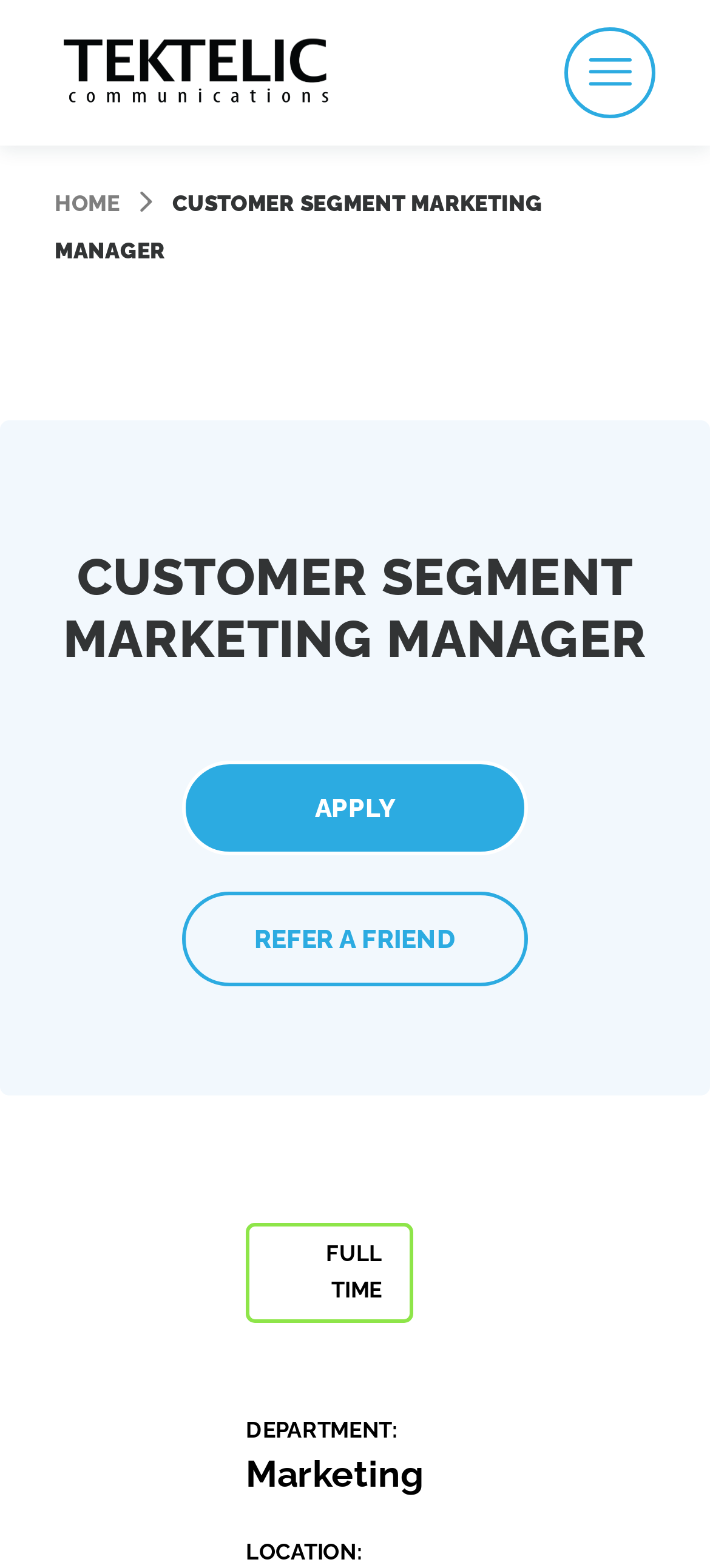Answer this question in one word or a short phrase: What is the company name?

TEKTELIC